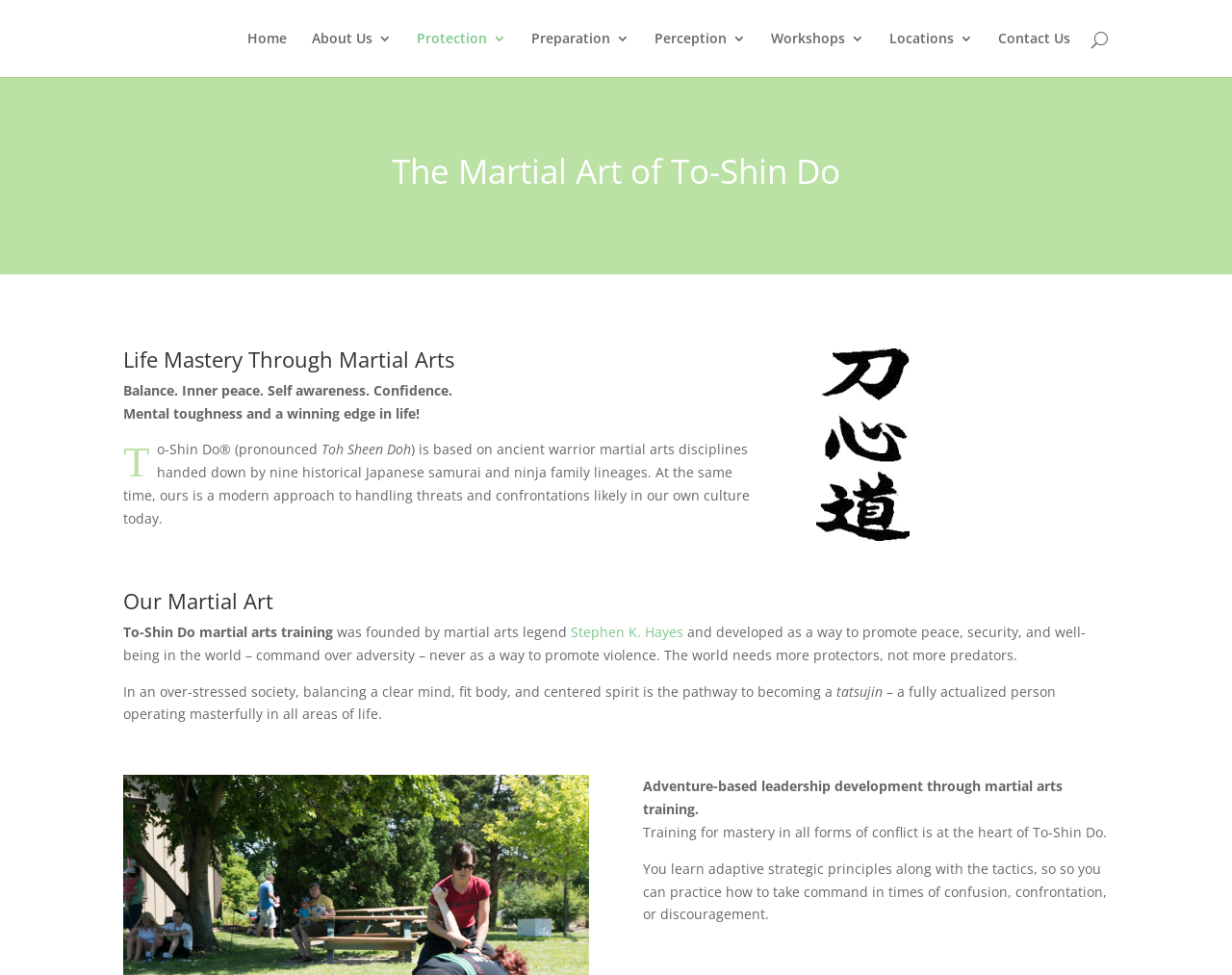Given the following UI element description: "Stephen K. Hayes", find the bounding box coordinates in the webpage screenshot.

[0.463, 0.639, 0.555, 0.657]